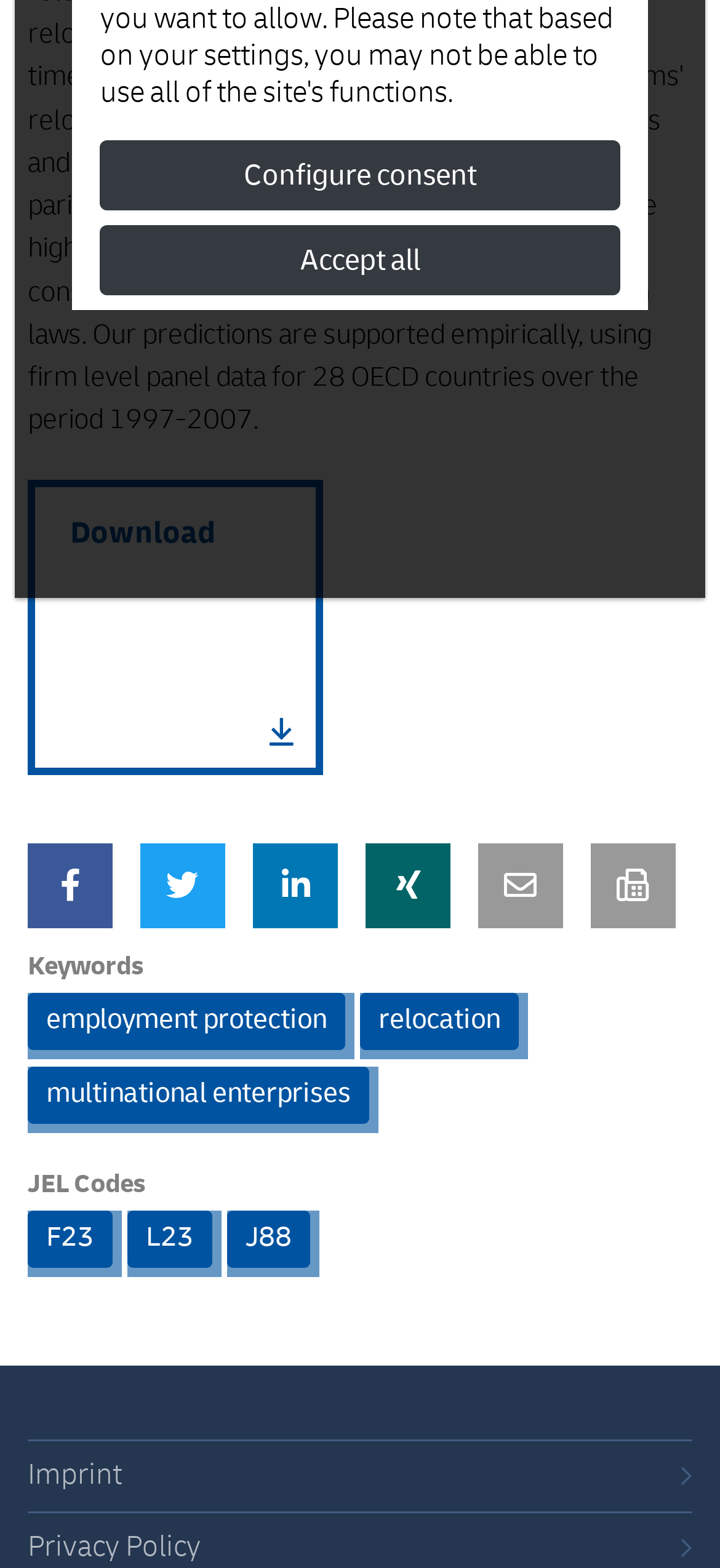Determine the bounding box for the HTML element described here: "Configure consent". The coordinates should be given as [left, top, right, bottom] with each number being a float between 0 and 1.

[0.139, 0.089, 0.861, 0.134]